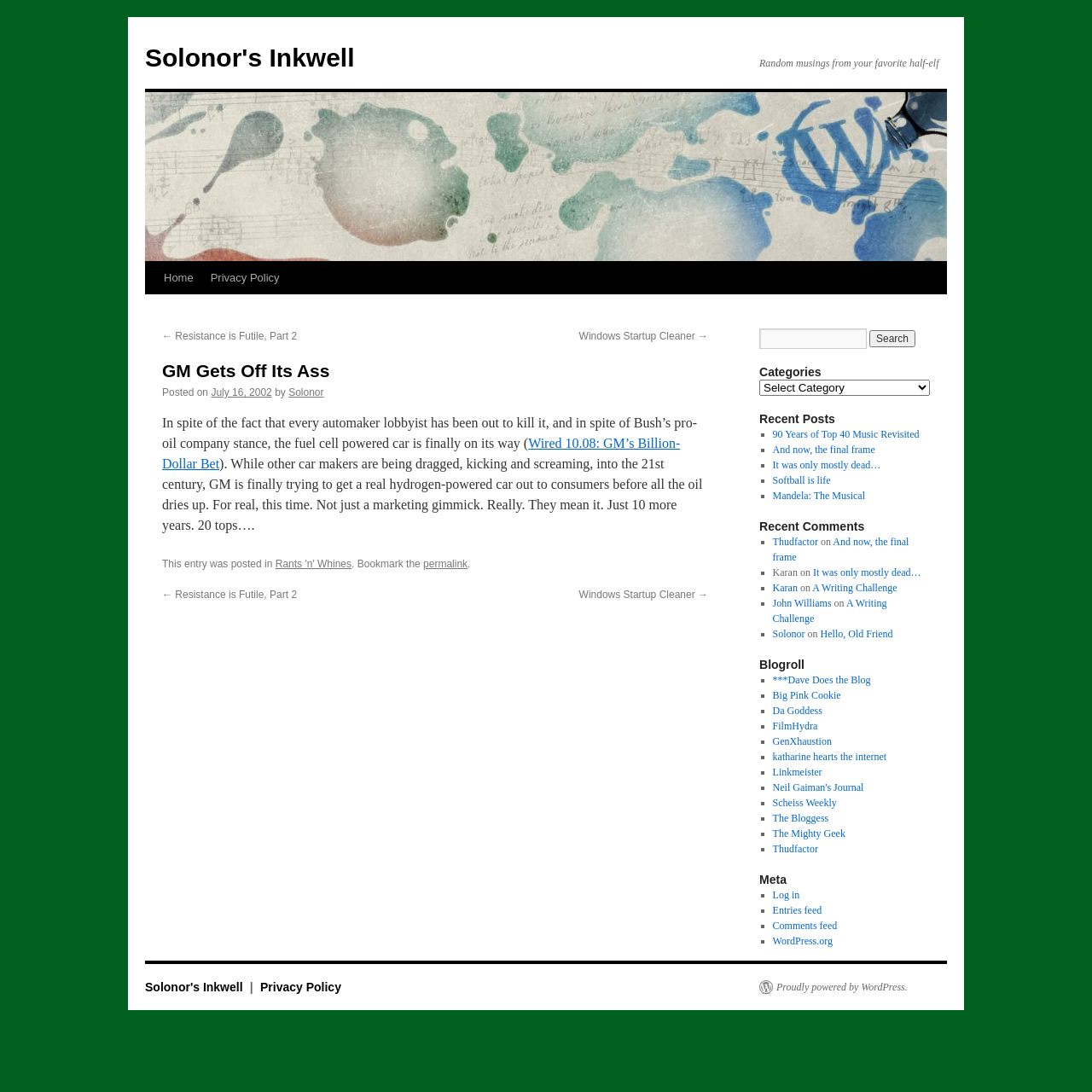Find the bounding box coordinates for the area that should be clicked to accomplish the instruction: "Go to the home page".

[0.142, 0.24, 0.185, 0.27]